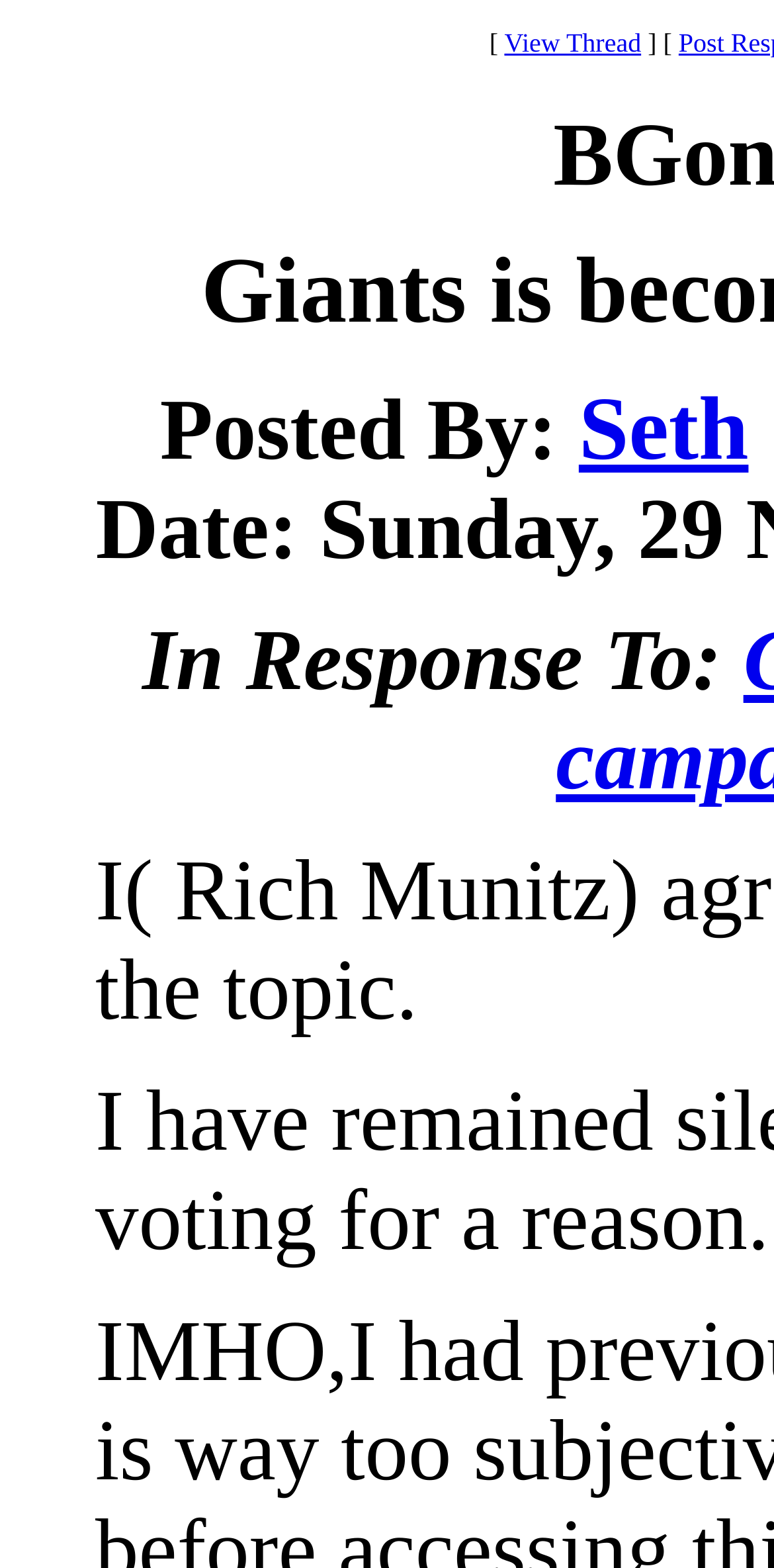Determine the bounding box for the described UI element: "Seth".

[0.748, 0.242, 0.967, 0.305]